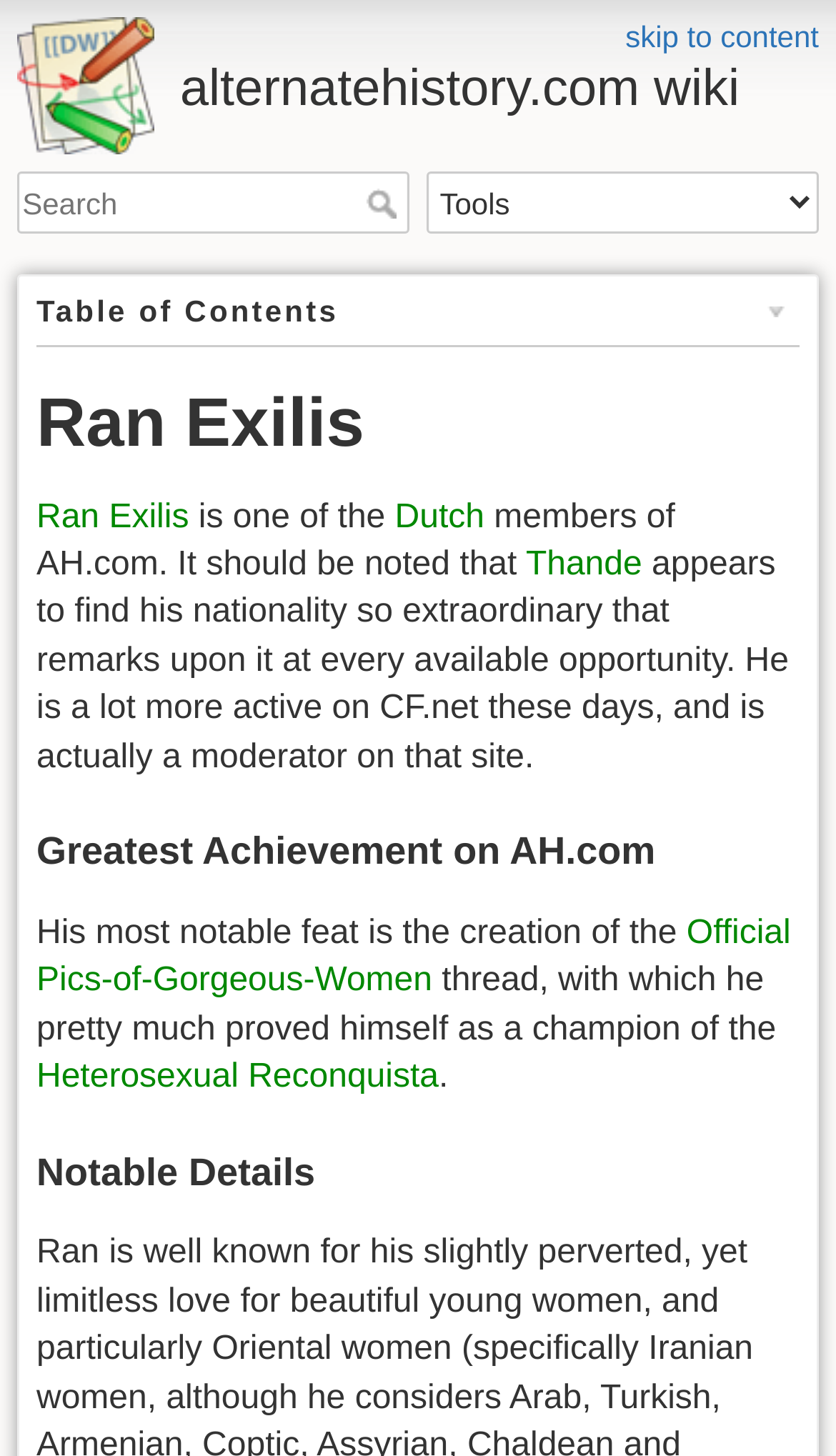Find and indicate the bounding box coordinates of the region you should select to follow the given instruction: "Go to the 'alternatehistory.com wiki' homepage".

[0.021, 0.012, 0.979, 0.083]